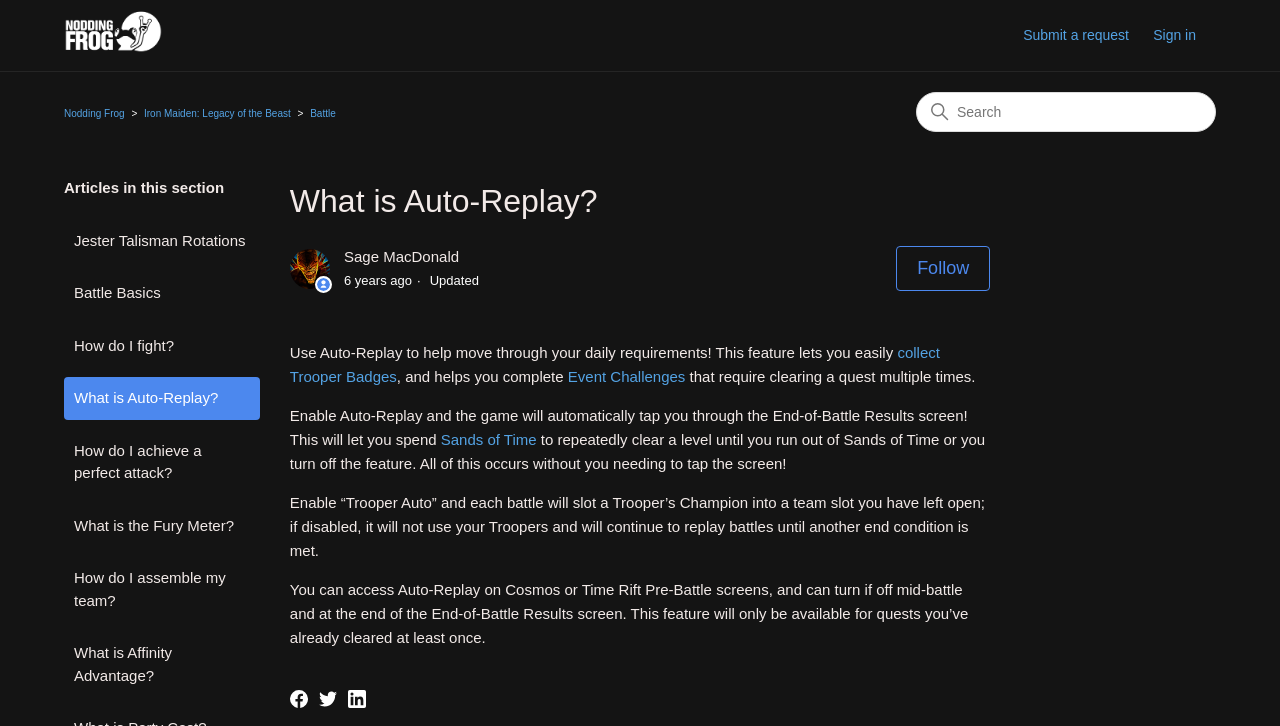Please specify the bounding box coordinates of the clickable region to carry out the following instruction: "Follow Article". The coordinates should be four float numbers between 0 and 1, in the format [left, top, right, bottom].

[0.7, 0.339, 0.774, 0.4]